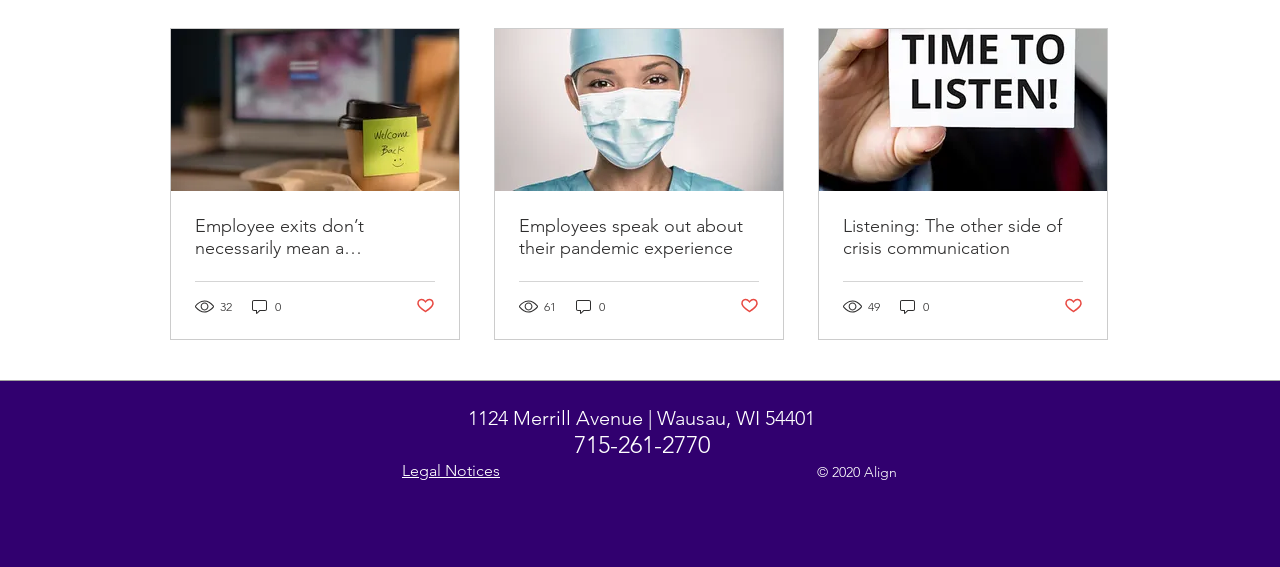Use a single word or phrase to answer the question: 
What is the topic of the second article?

Employees speak out about their pandemic experience